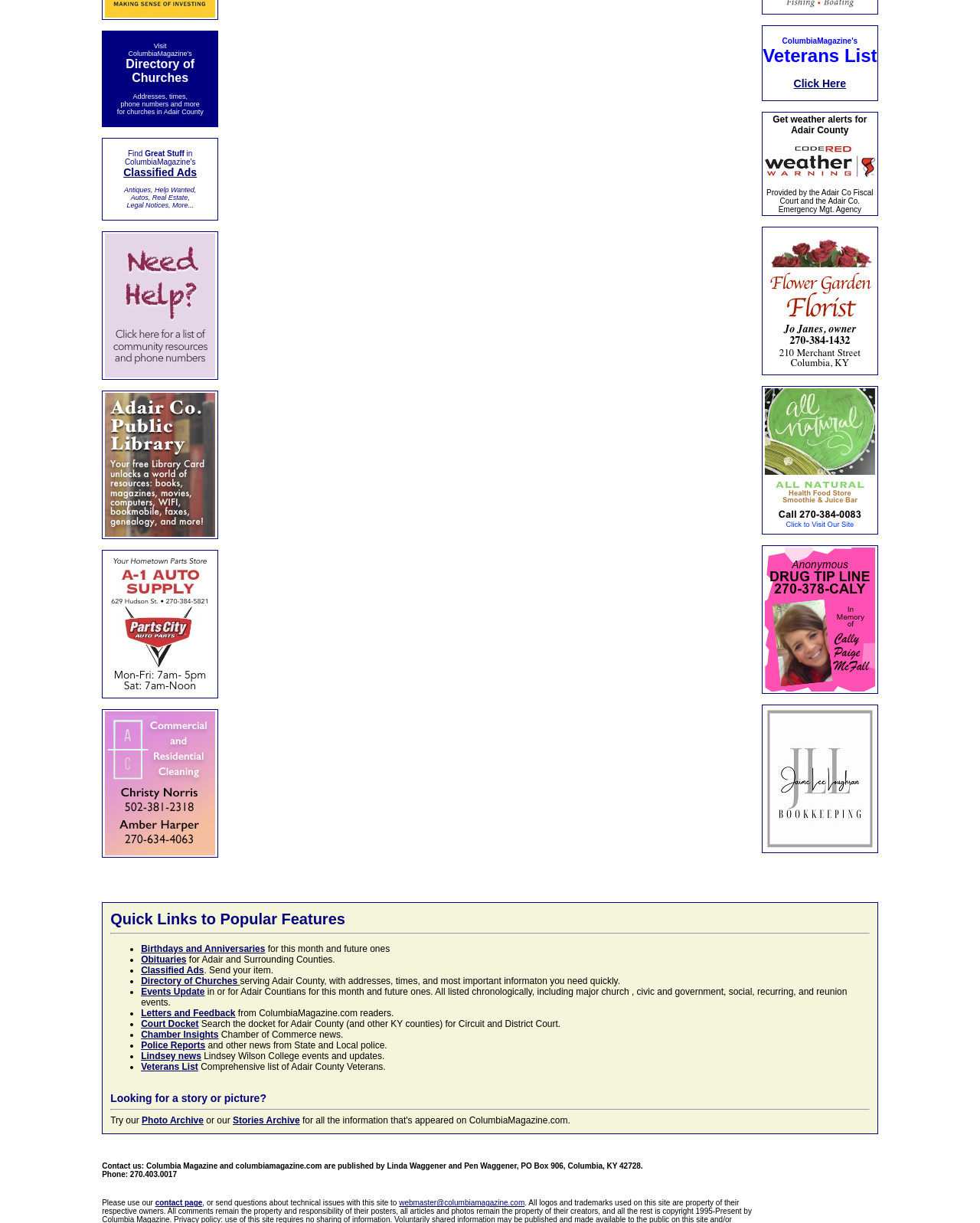Locate the bounding box of the UI element described by: "webmaster@columbiamagazine.com" in the given webpage screenshot.

[0.407, 0.98, 0.535, 0.987]